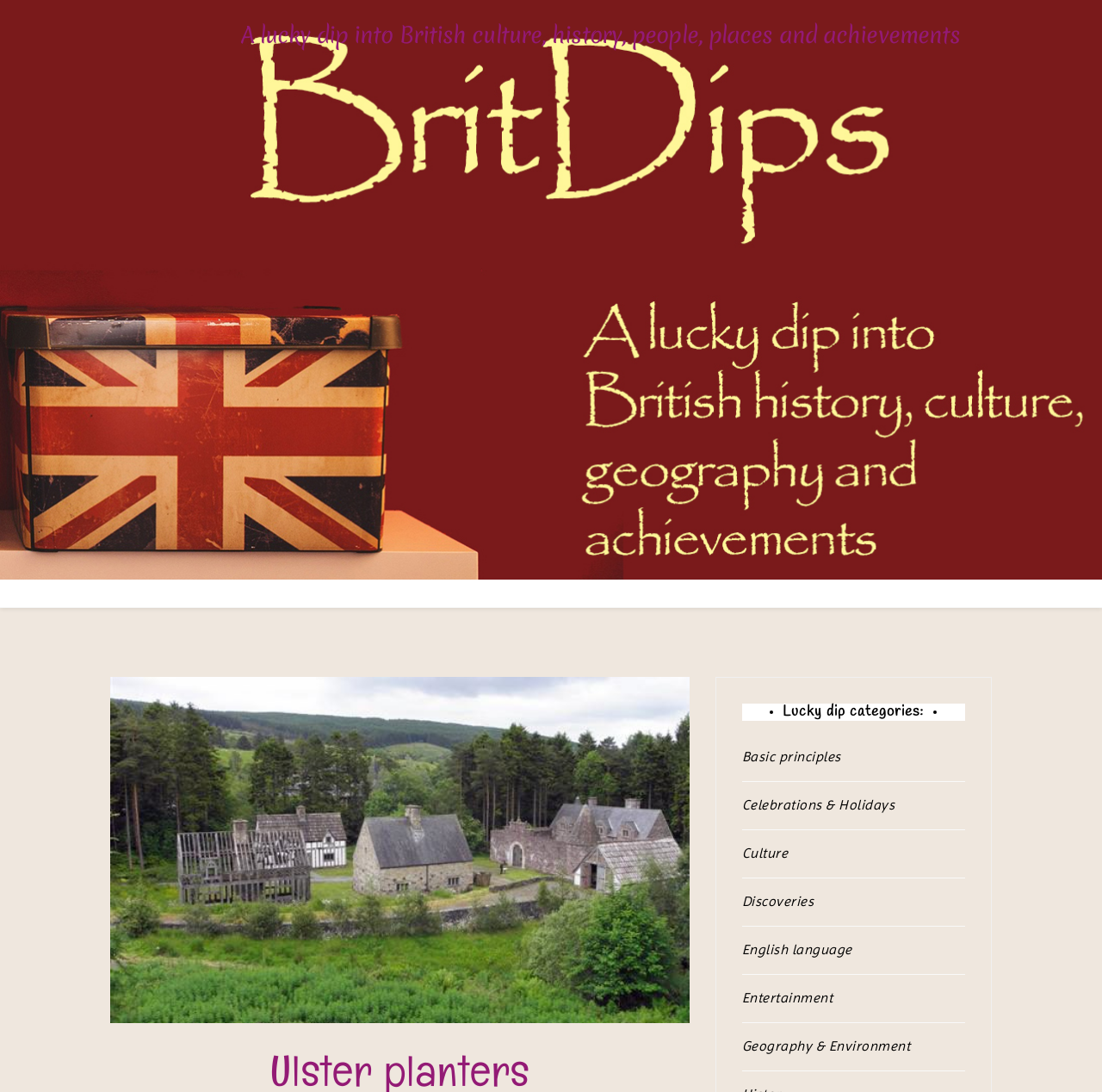Please locate the bounding box coordinates for the element that should be clicked to achieve the following instruction: "Read 'Lucky dip categories:'". Ensure the coordinates are given as four float numbers between 0 and 1, i.e., [left, top, right, bottom].

[0.71, 0.167, 0.839, 0.183]